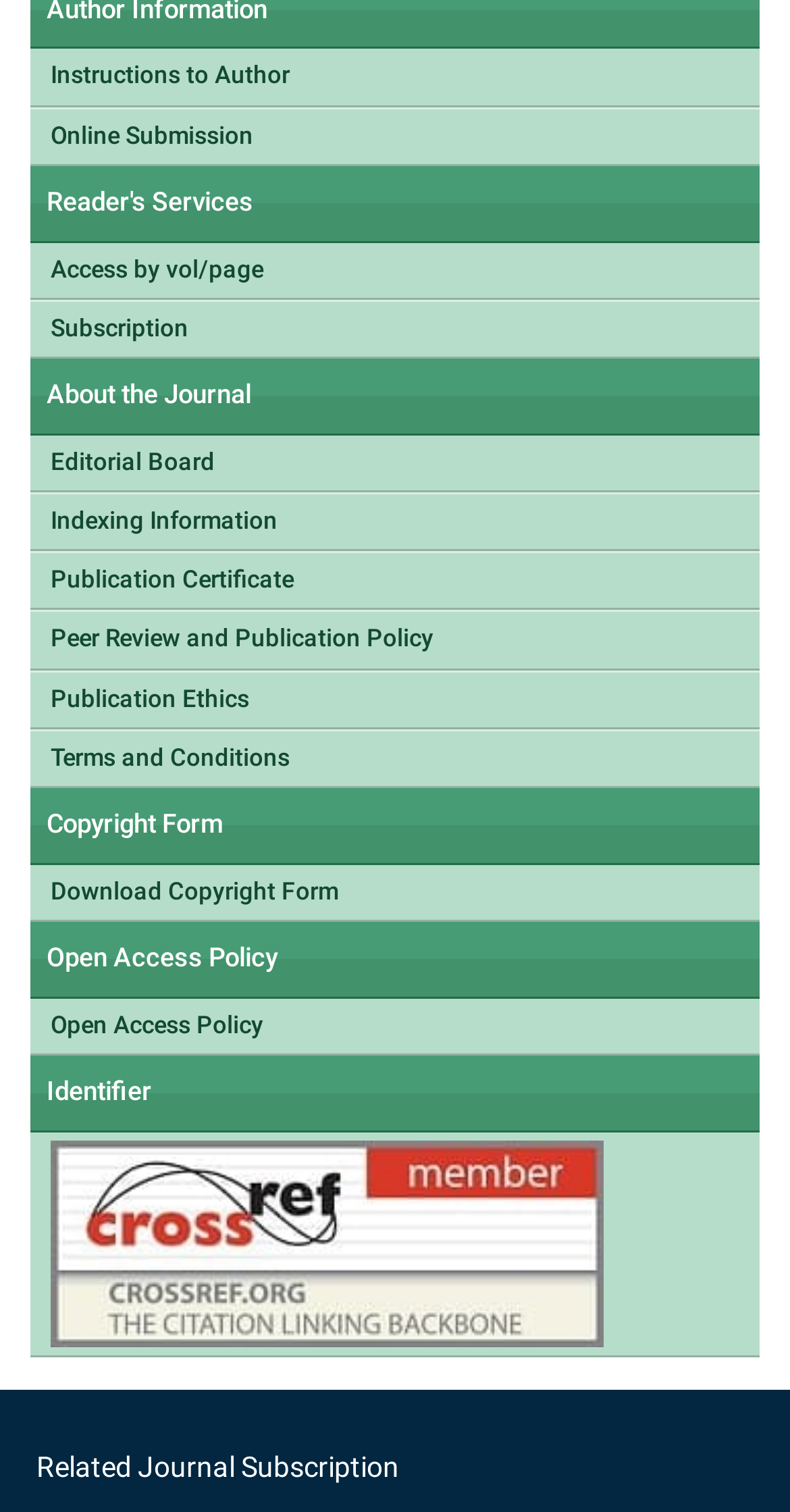Can you find the bounding box coordinates for the element to click on to achieve the instruction: "Access journal by volume and page"?

[0.038, 0.16, 0.962, 0.197]